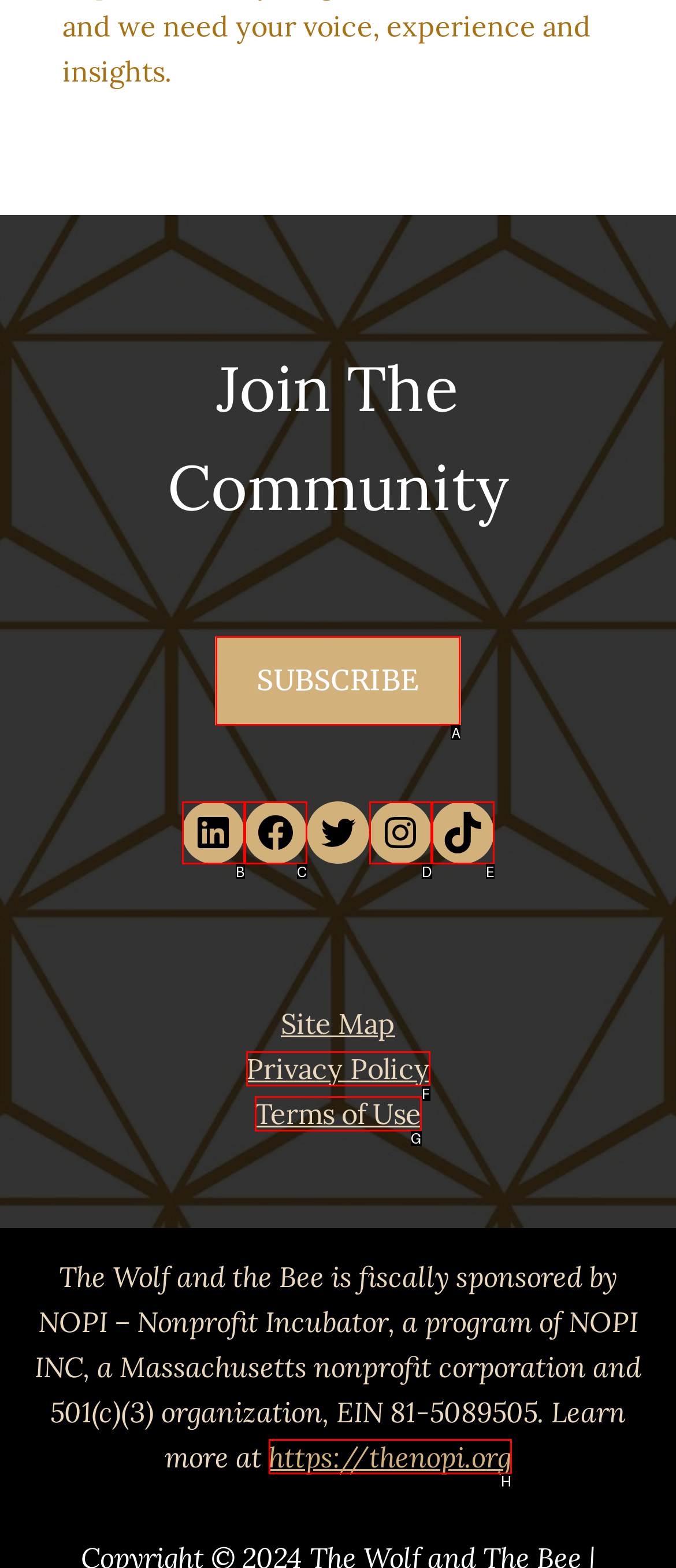Determine which option fits the following description: Terms of Use
Answer with the corresponding option's letter directly.

G